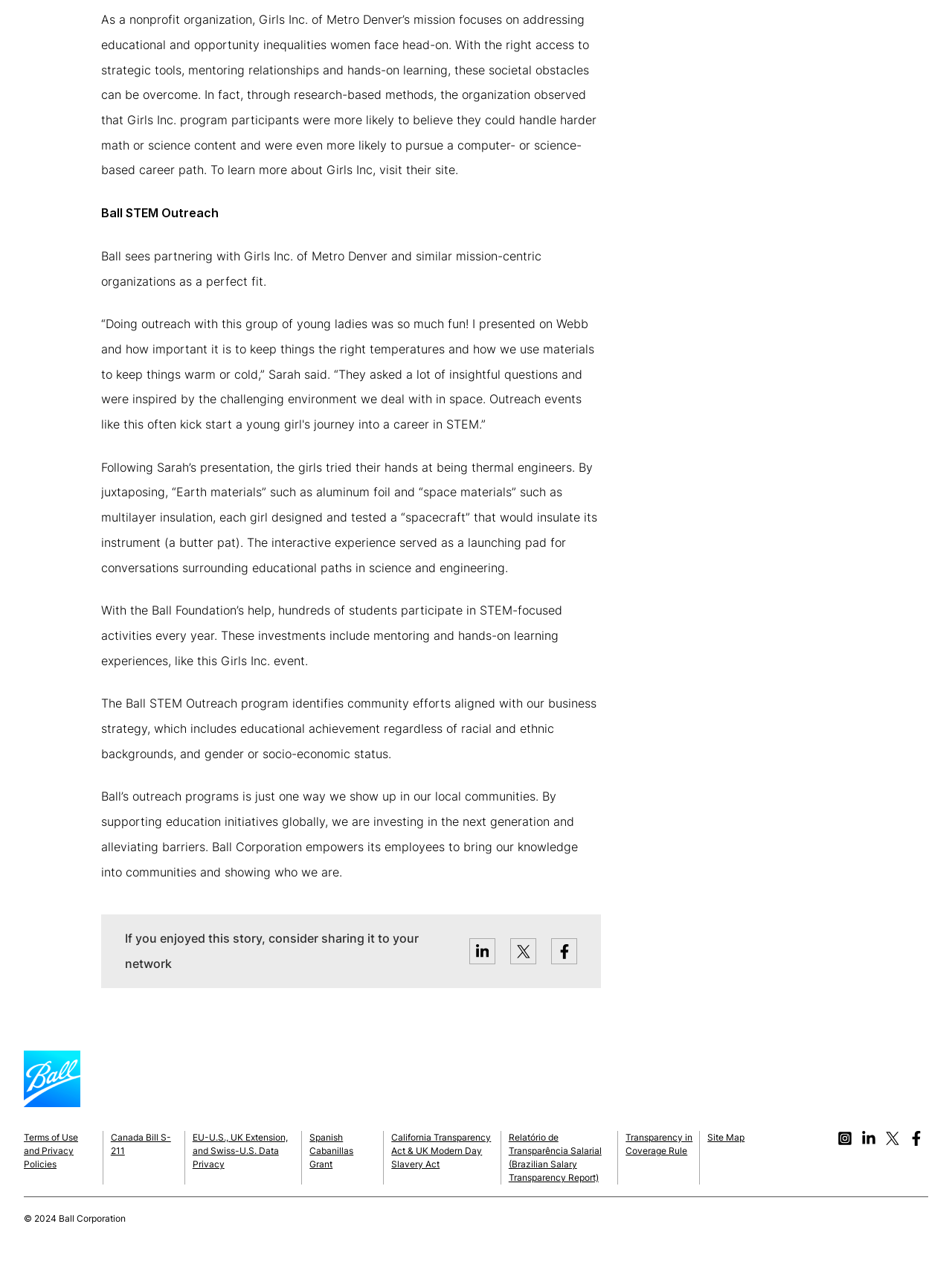Determine the bounding box coordinates of the region I should click to achieve the following instruction: "Visit Ball's homepage". Ensure the bounding box coordinates are four float numbers between 0 and 1, i.e., [left, top, right, bottom].

[0.025, 0.821, 0.084, 0.866]